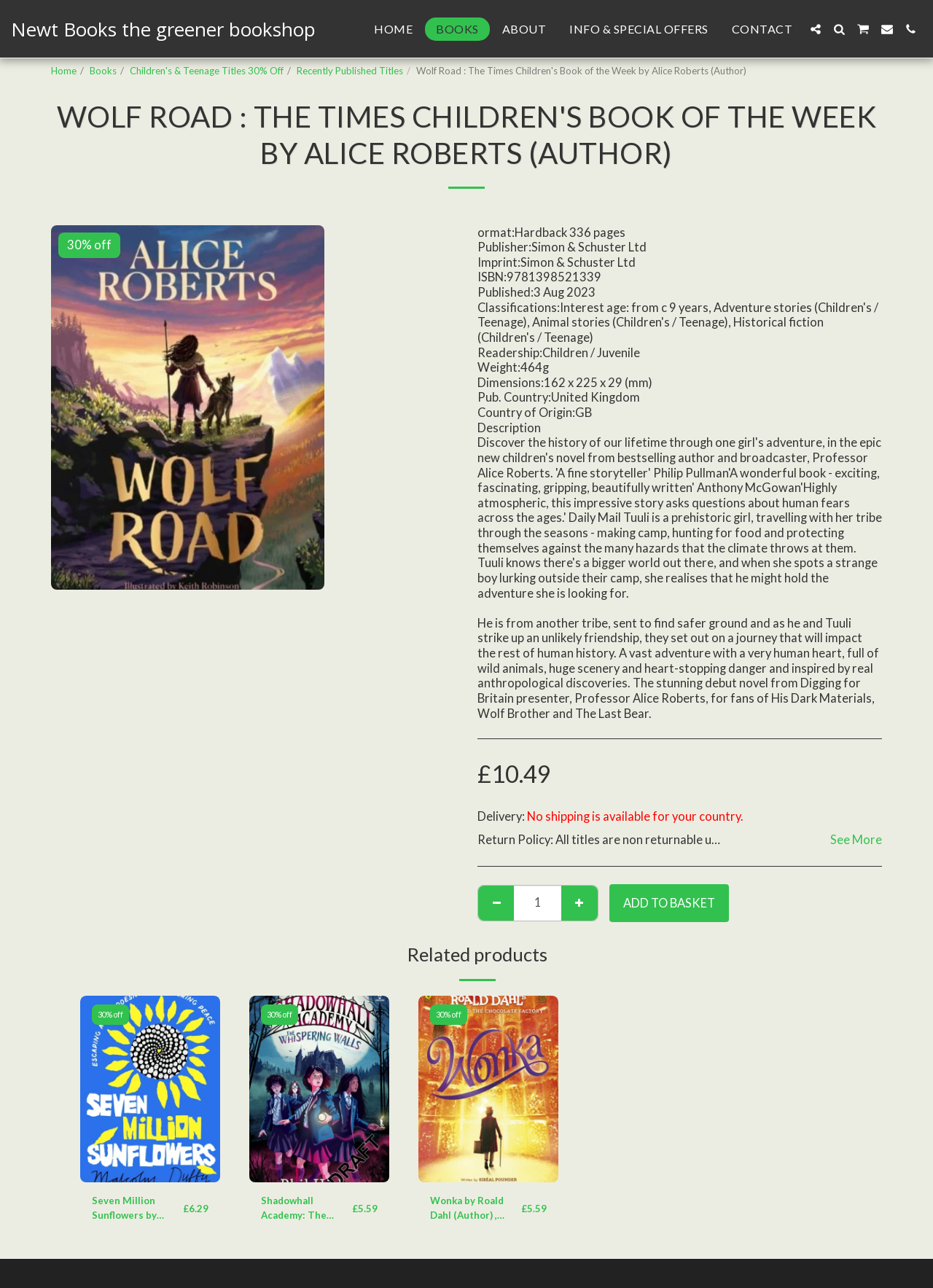Kindly determine the bounding box coordinates of the area that needs to be clicked to fulfill this instruction: "Click Add to basket".

[0.653, 0.687, 0.781, 0.716]